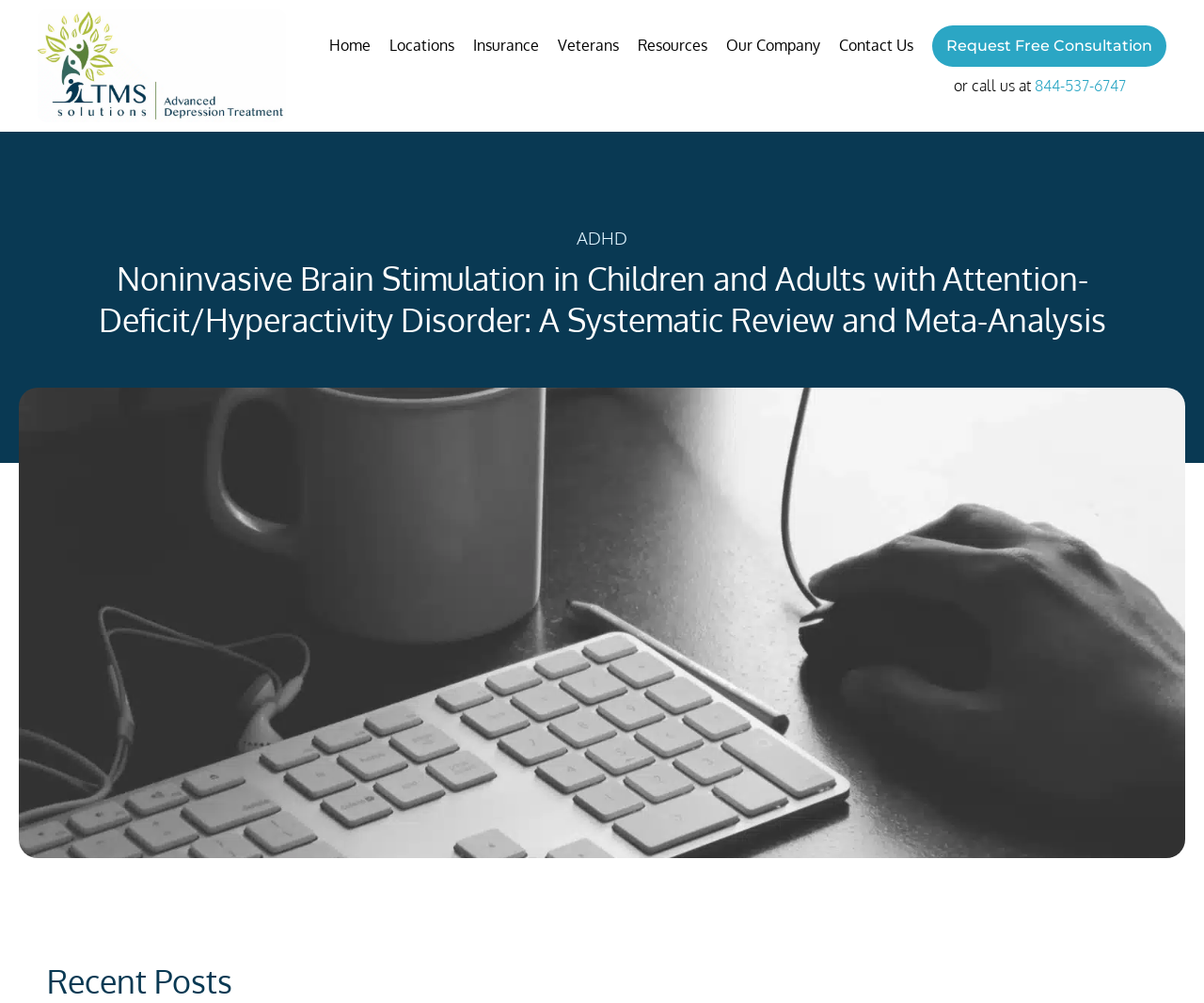Please determine the bounding box coordinates of the element to click on in order to accomplish the following task: "Click on ADHD". Ensure the coordinates are four float numbers ranging from 0 to 1, i.e., [left, top, right, bottom].

[0.479, 0.225, 0.521, 0.249]